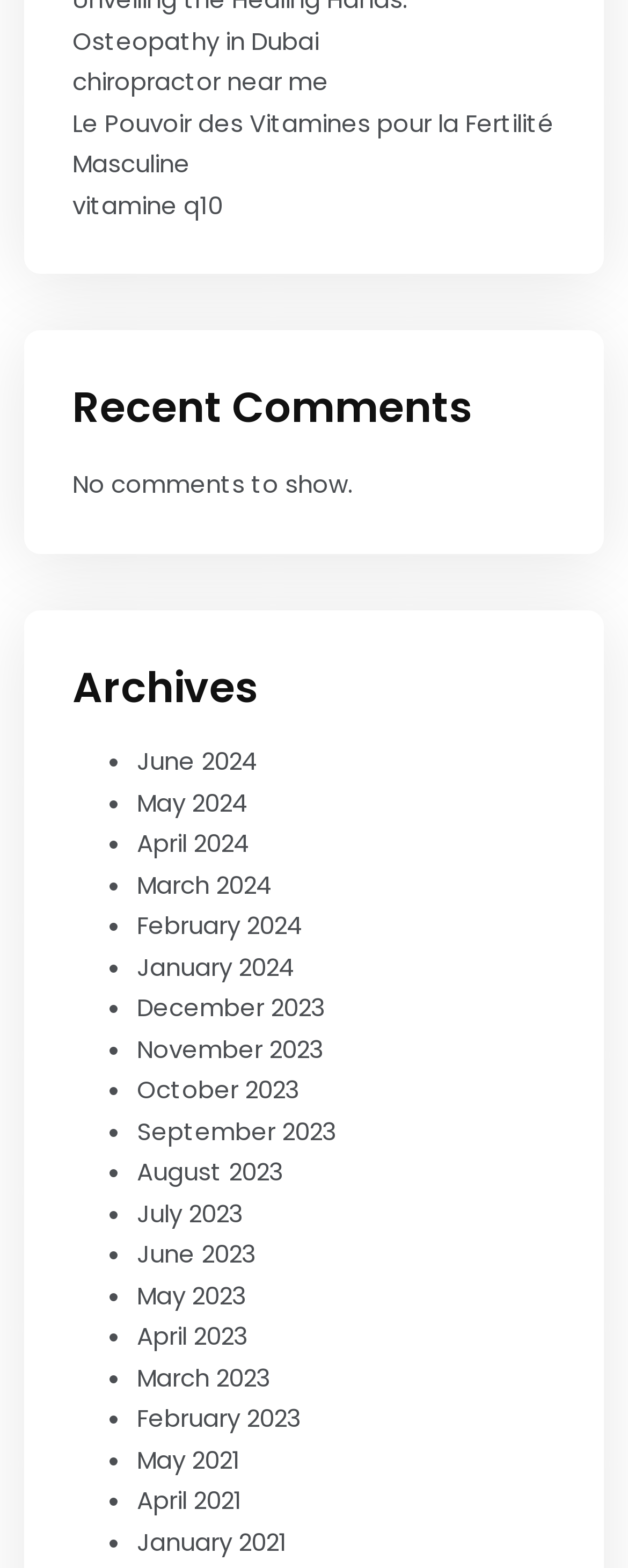Can you give a detailed response to the following question using the information from the image? What is the purpose of the ListMarker elements on the webpage?

The ListMarker elements, represented by '•', are used to indicate list items in the Archives section, separating each month from the others.